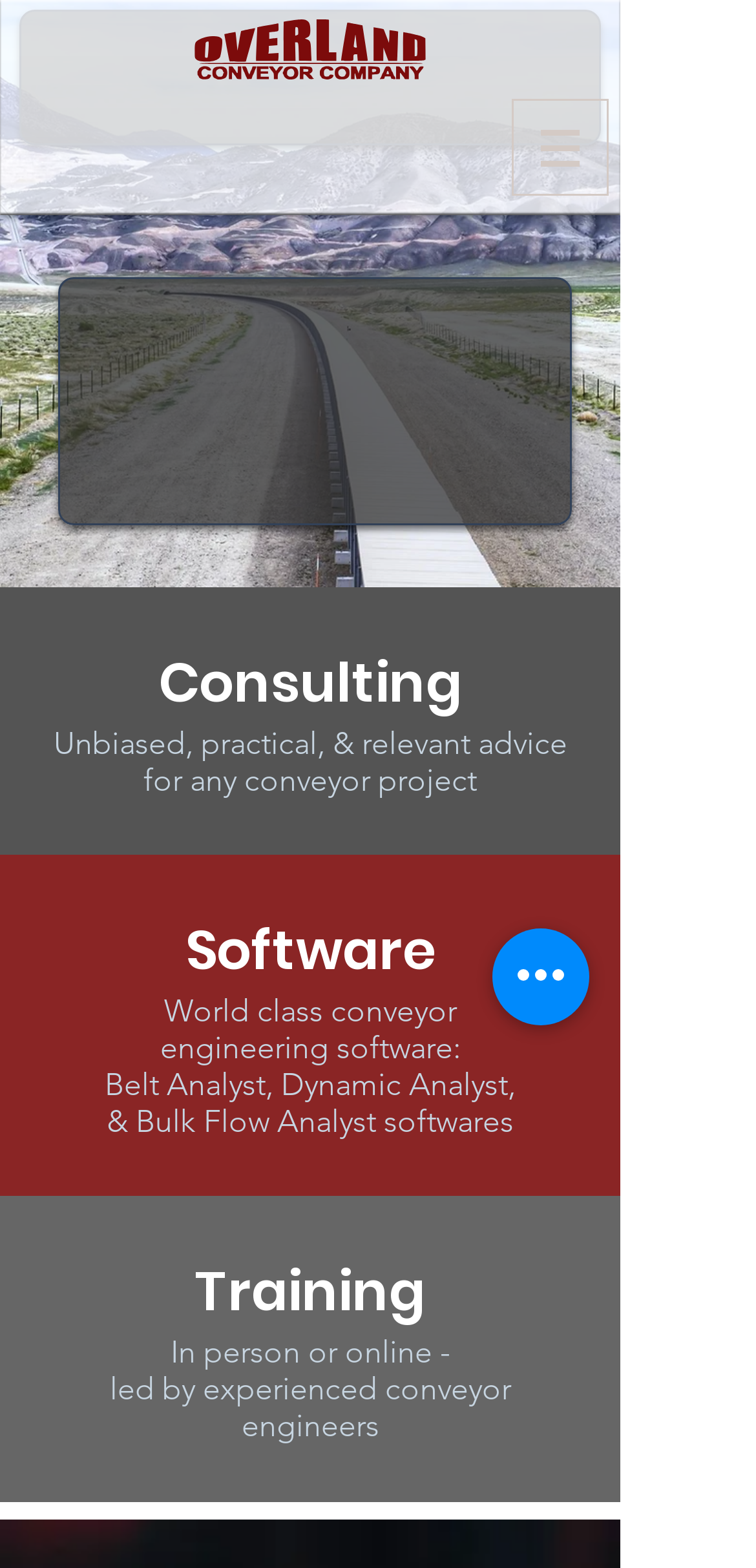Use a single word or phrase to answer the following:
What is the name of one of their software products?

Belt Analyst